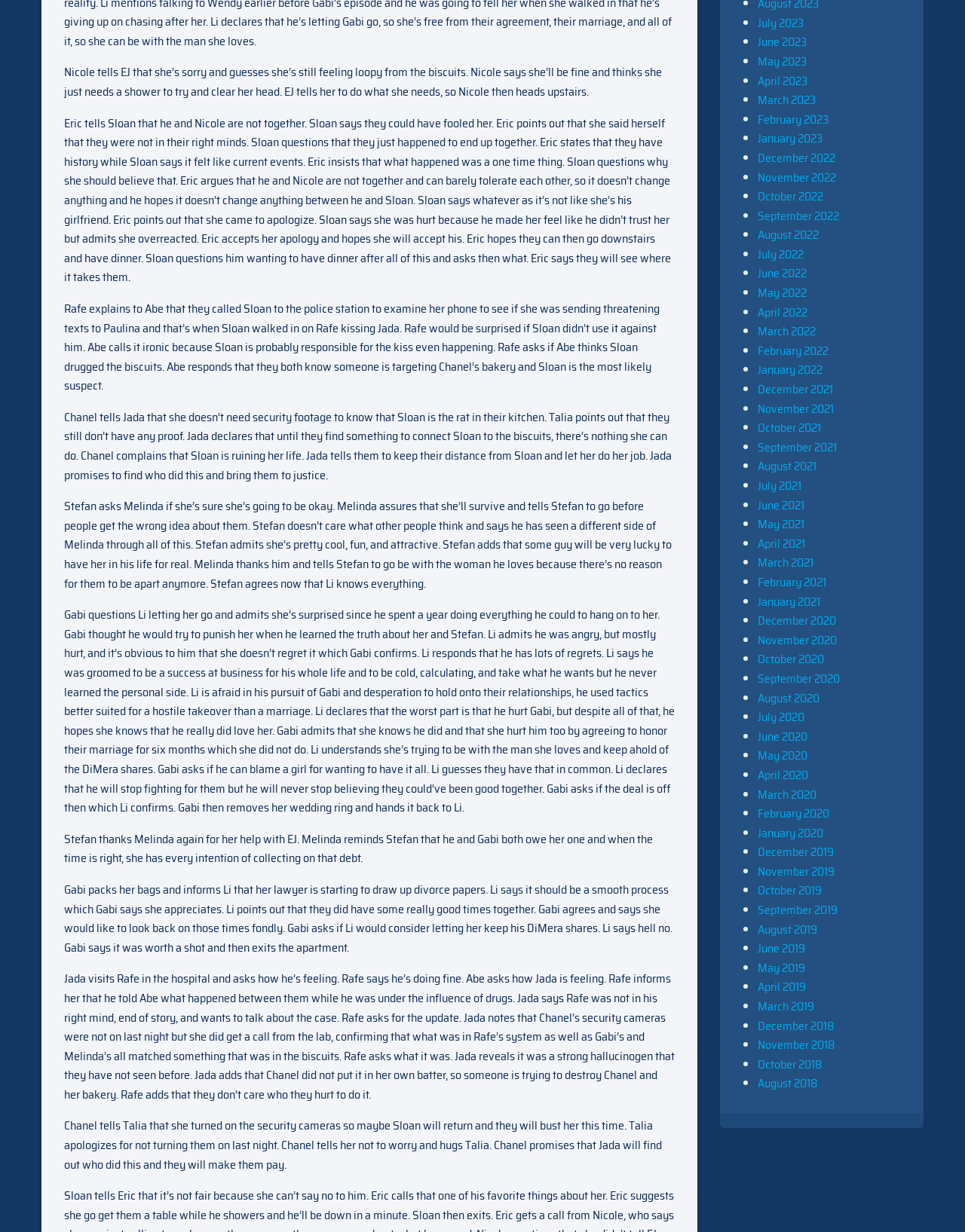Determine the coordinates of the bounding box for the clickable area needed to execute this instruction: "Click June 2023".

[0.785, 0.027, 0.836, 0.042]